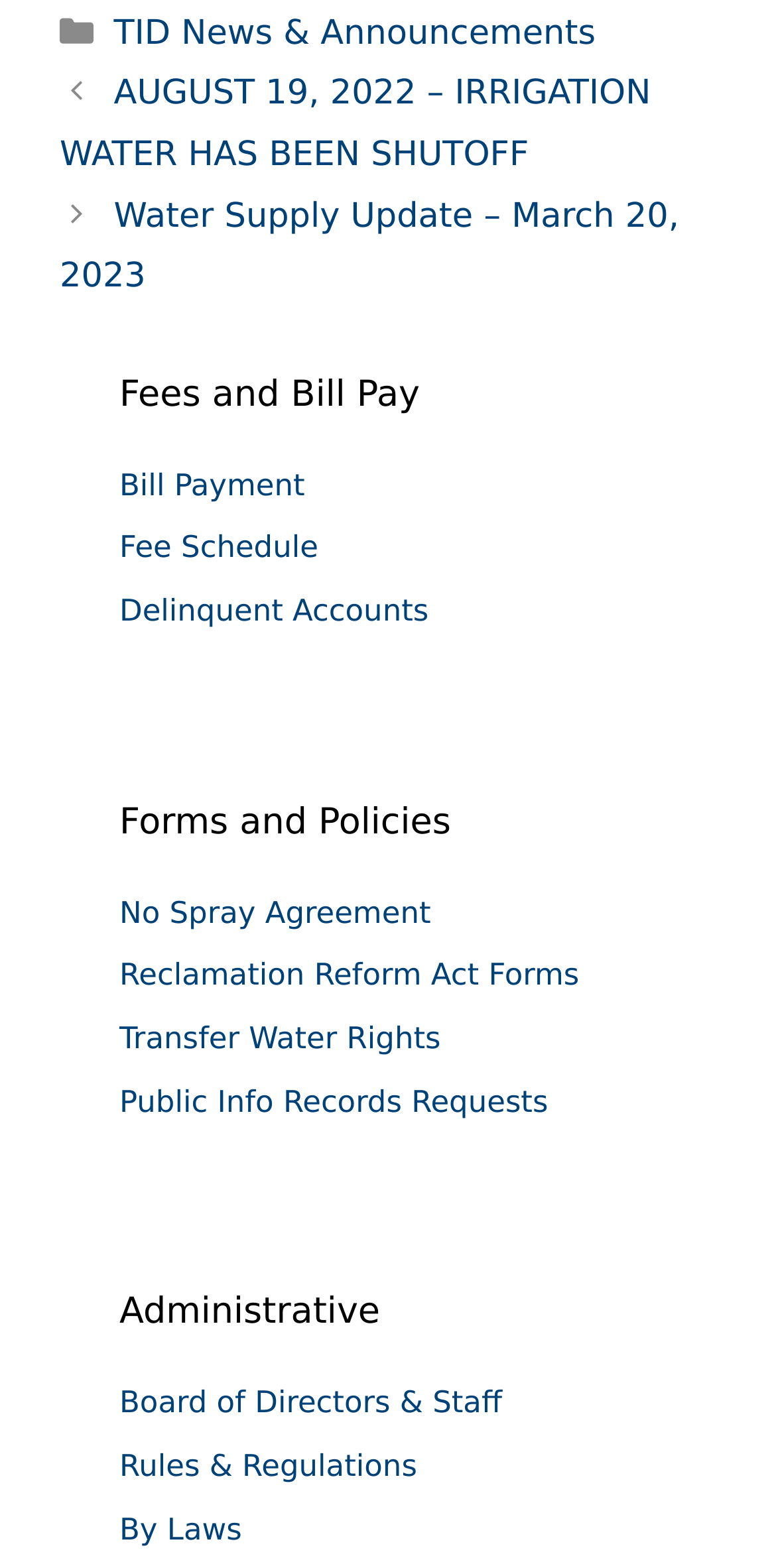How many categories are listed?
Please give a detailed and thorough answer to the question, covering all relevant points.

I counted the number of links under the 'Categories' heading, which are 'TID News & Announcements', 'Posts', and 'IRRIGATION WATER HAS BEEN SHUTOFF'. There are 3 categories listed.